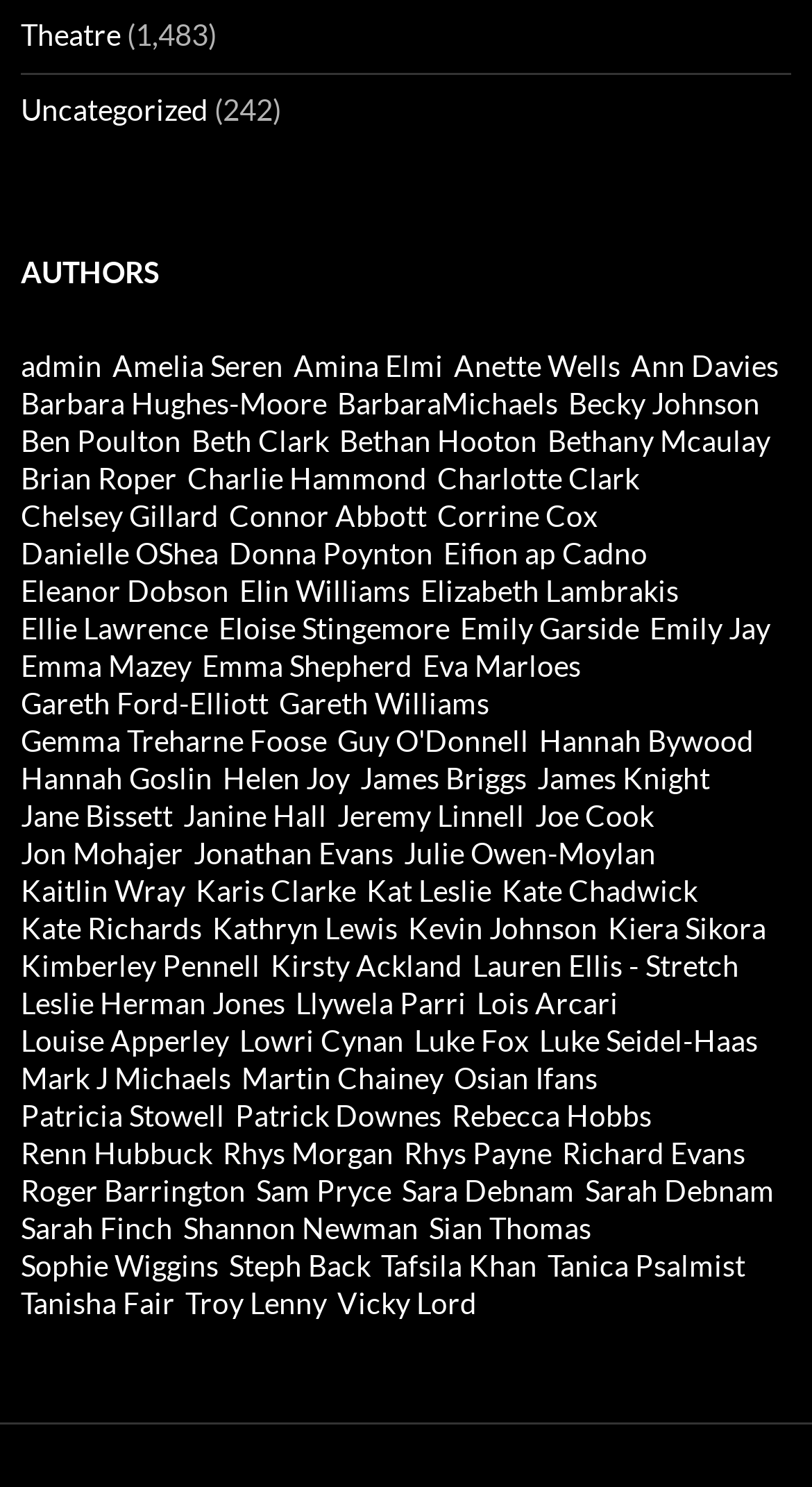Please locate the clickable area by providing the bounding box coordinates to follow this instruction: "View author 'Amelia Seren'".

[0.138, 0.234, 0.349, 0.258]